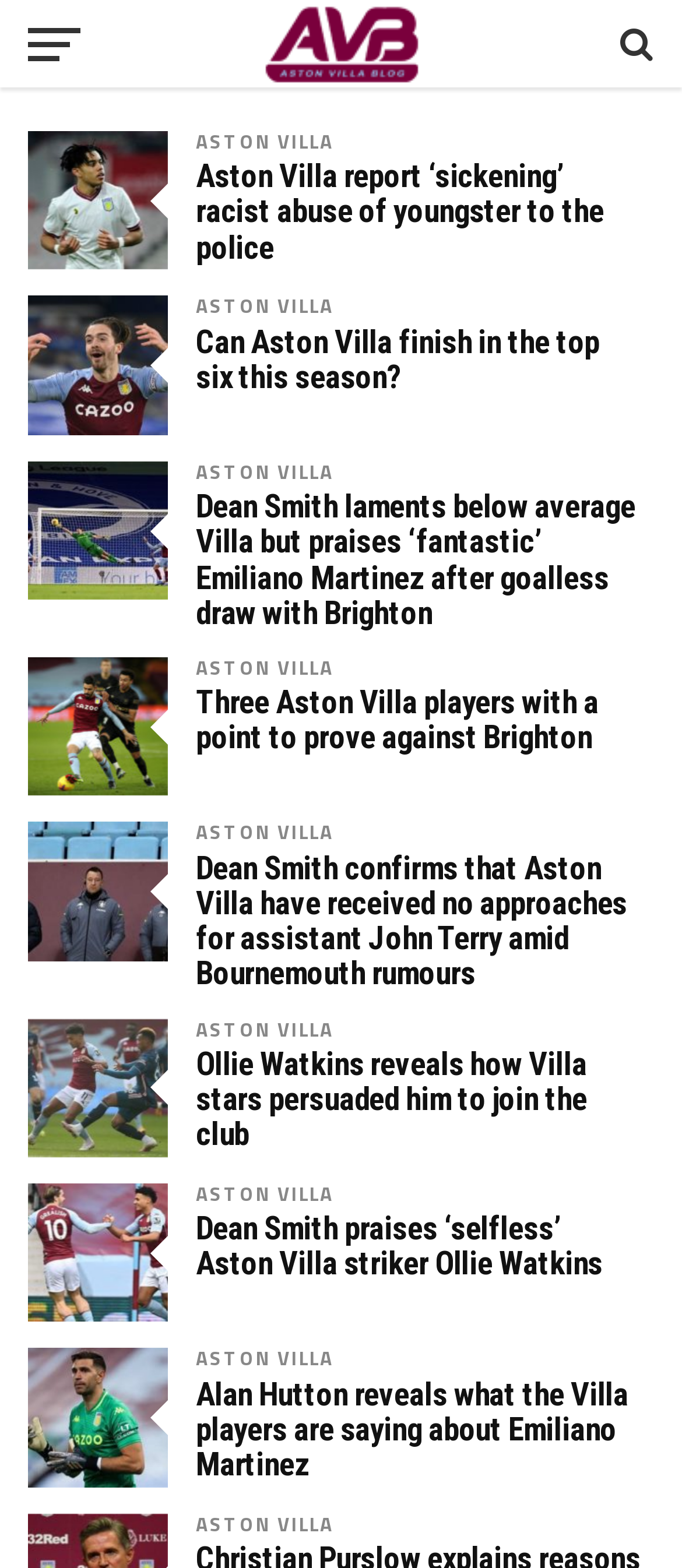Provide the bounding box coordinates of the section that needs to be clicked to accomplish the following instruction: "Explore the article about Ollie Watkins reveals how Villa stars persuaded him to join the club."

[0.287, 0.668, 0.94, 0.735]